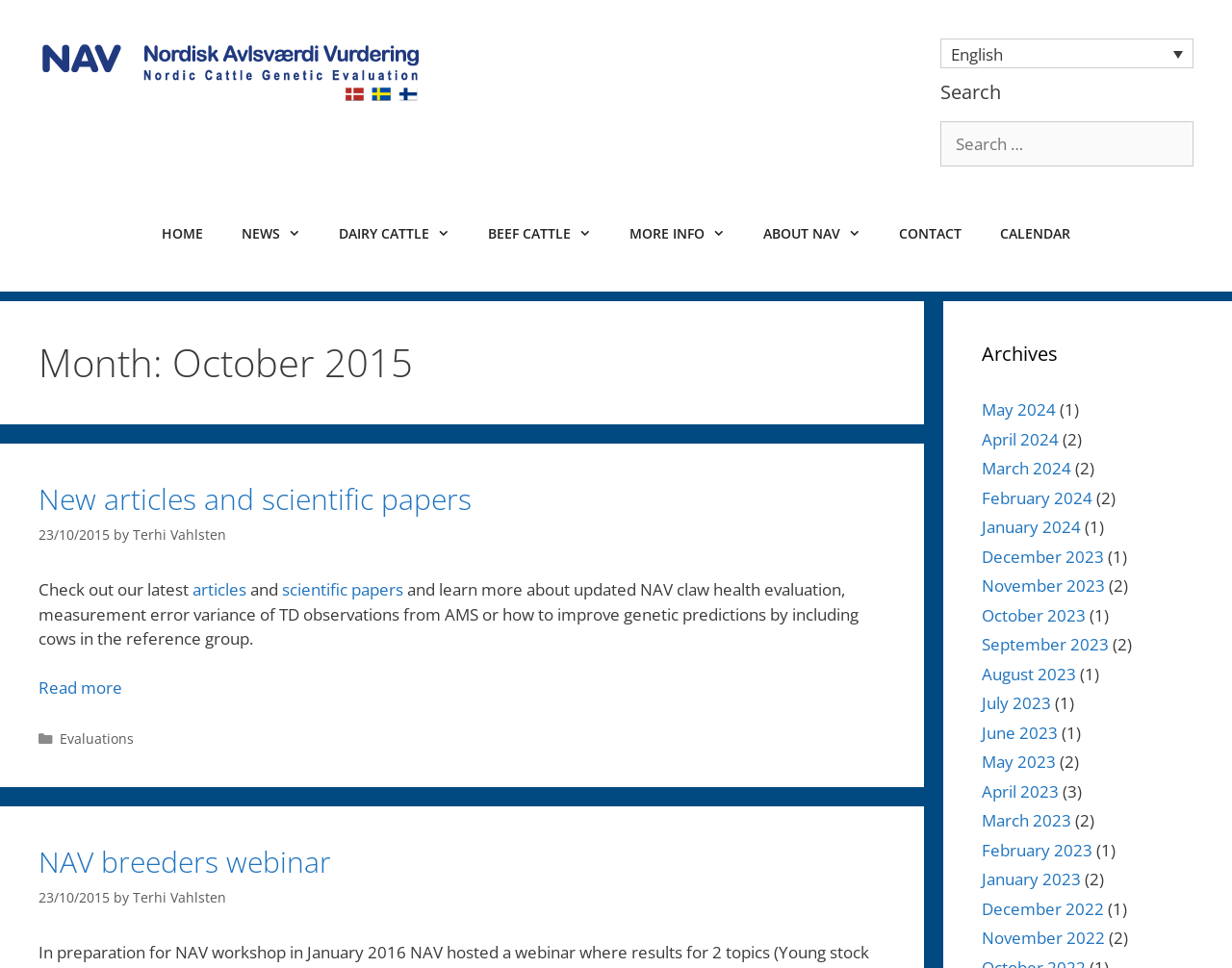Look at the image and write a detailed answer to the question: 
What is the search box placeholder text?

The search box can be found in the 'Search' section of the webpage. The placeholder text in the search box is 'Search for:'.